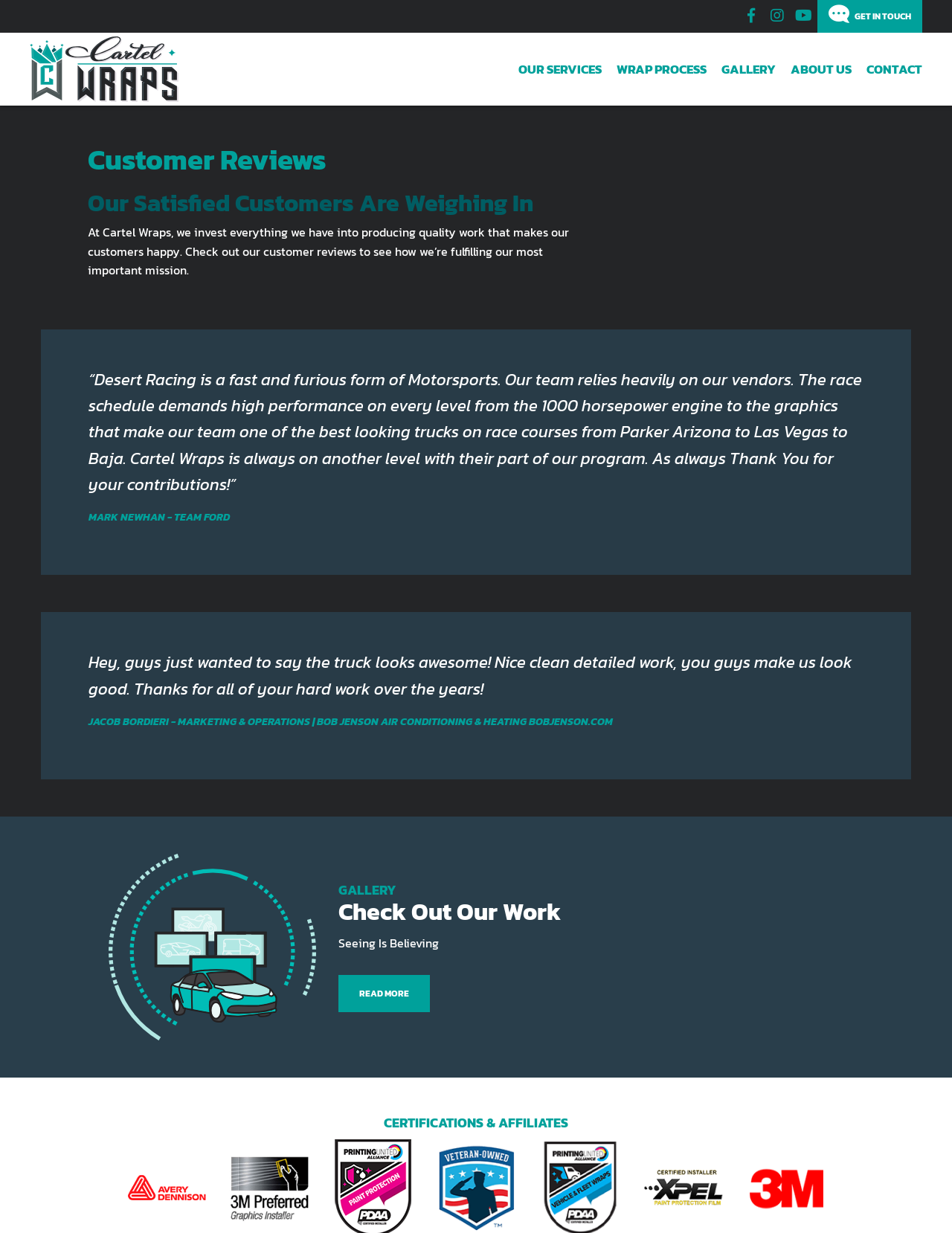What is the company's goal?
Look at the image and respond to the question as thoroughly as possible.

Based on the text 'At Cartel Wraps, we invest everything we have into producing quality work that makes our customers happy.', it can be inferred that the company's goal is to make its customers happy.